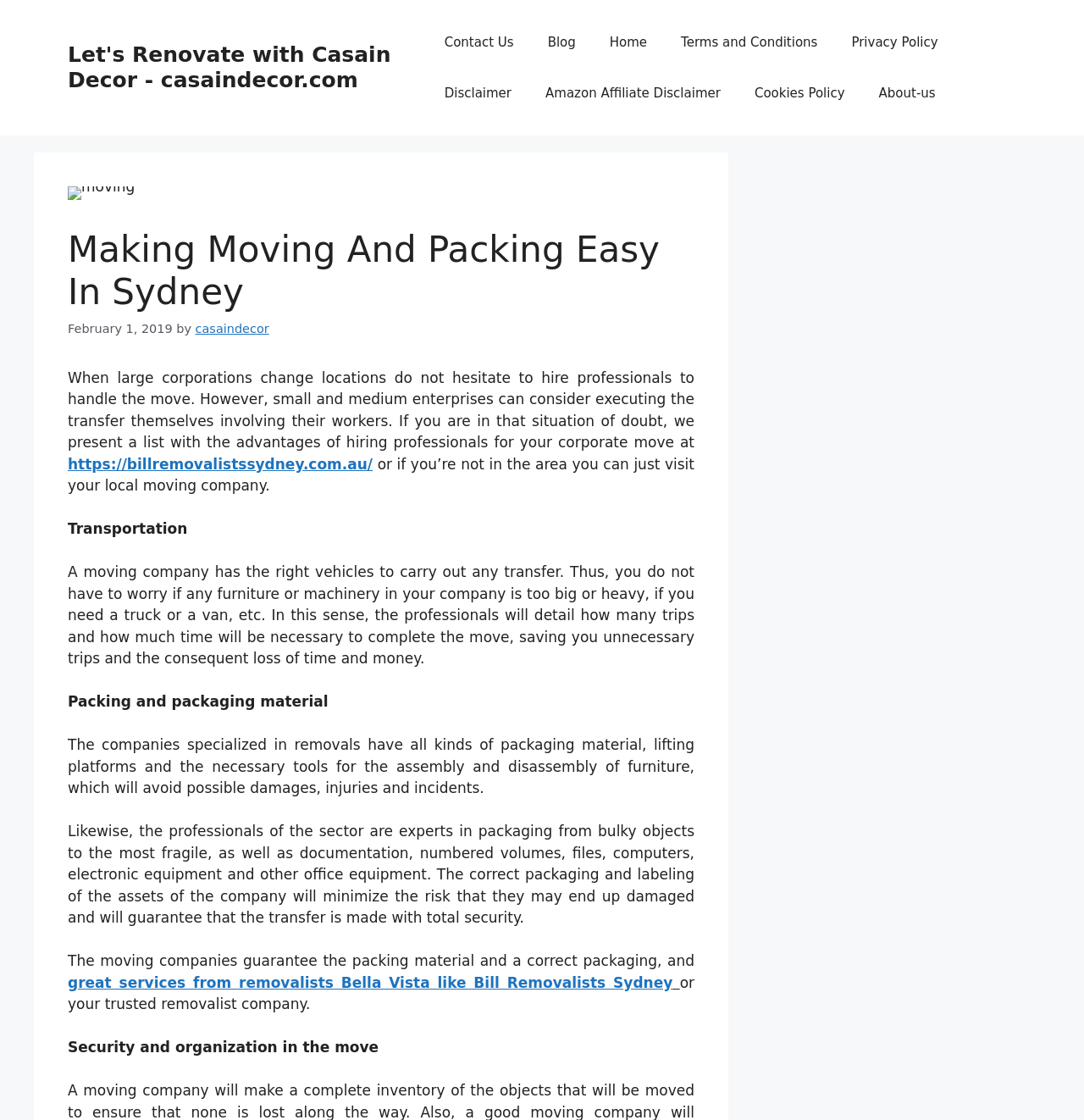Locate the coordinates of the bounding box for the clickable region that fulfills this instruction: "Check the link to 'Bill Removalists Sydney'".

[0.062, 0.407, 0.344, 0.422]